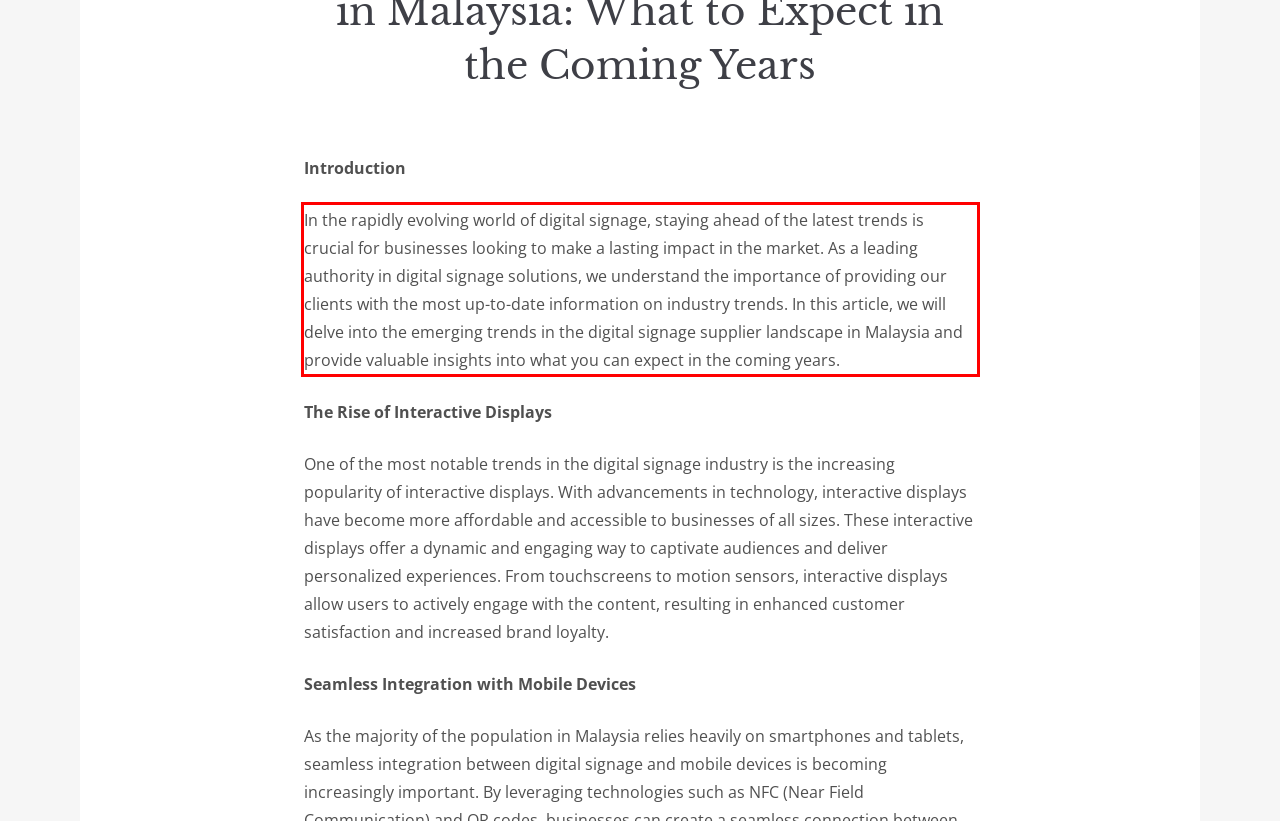You are provided with a screenshot of a webpage that includes a UI element enclosed in a red rectangle. Extract the text content inside this red rectangle.

In the rapidly evolving world of digital signage, staying ahead of the latest trends is crucial for businesses looking to make a lasting impact in the market. As a leading authority in digital signage solutions, we understand the importance of providing our clients with the most up-to-date information on industry trends. In this article, we will delve into the emerging trends in the digital signage supplier landscape in Malaysia and provide valuable insights into what you can expect in the coming years.